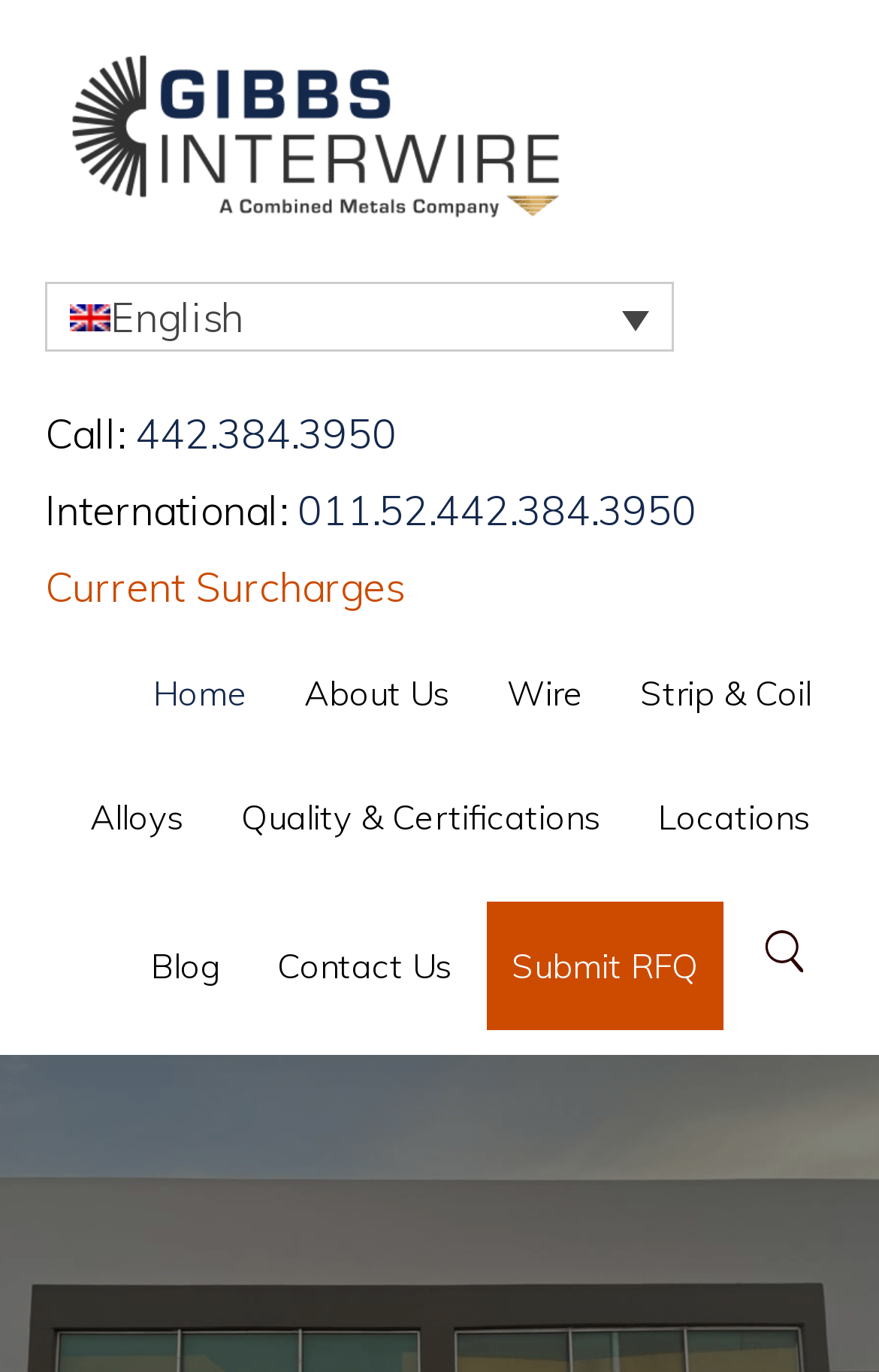Provide the bounding box coordinates of the UI element this sentence describes: "Blog".

[0.146, 0.658, 0.277, 0.749]